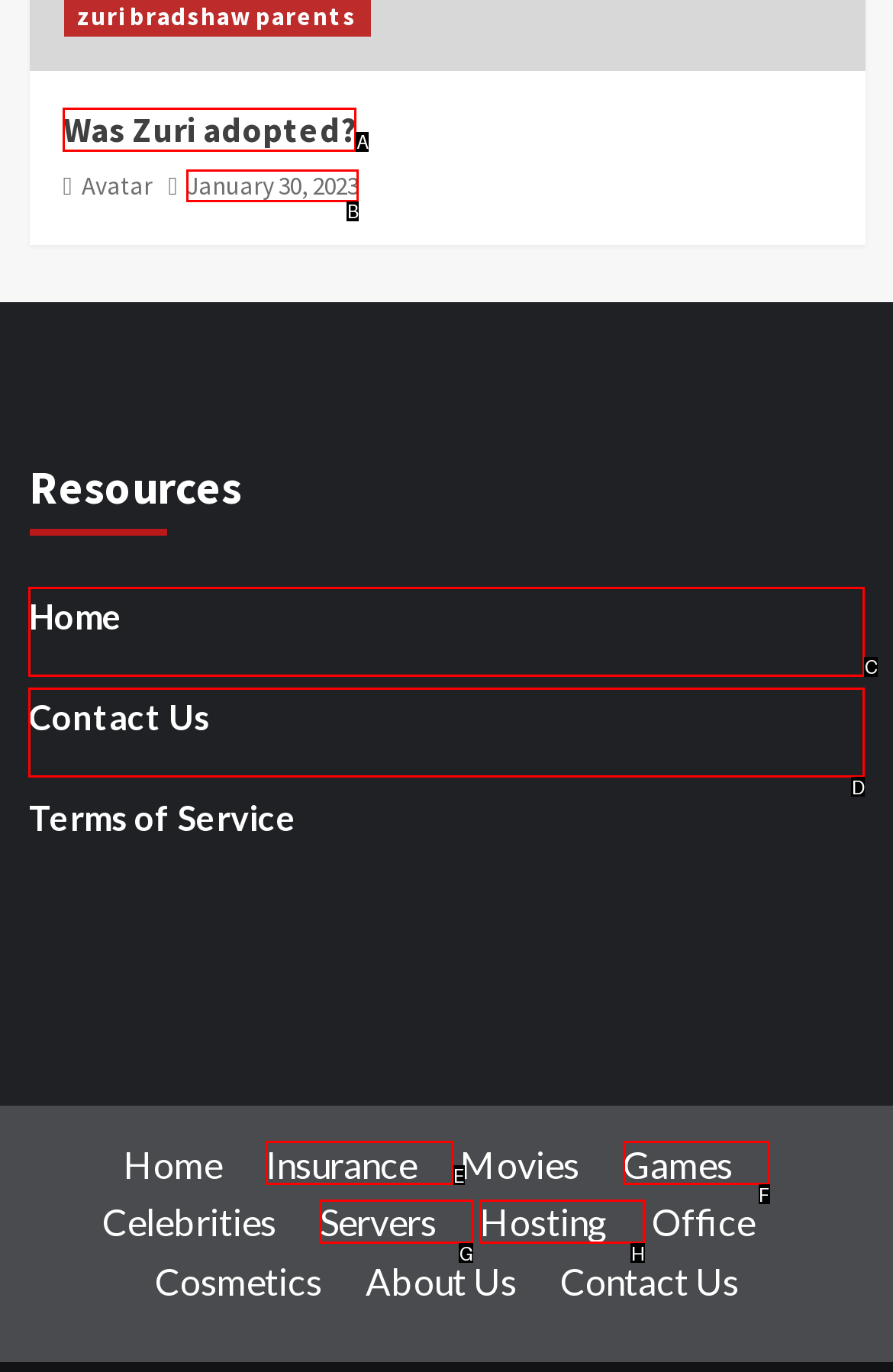Decide which UI element to click to accomplish the task: Click on 'Home' link
Respond with the corresponding option letter.

C